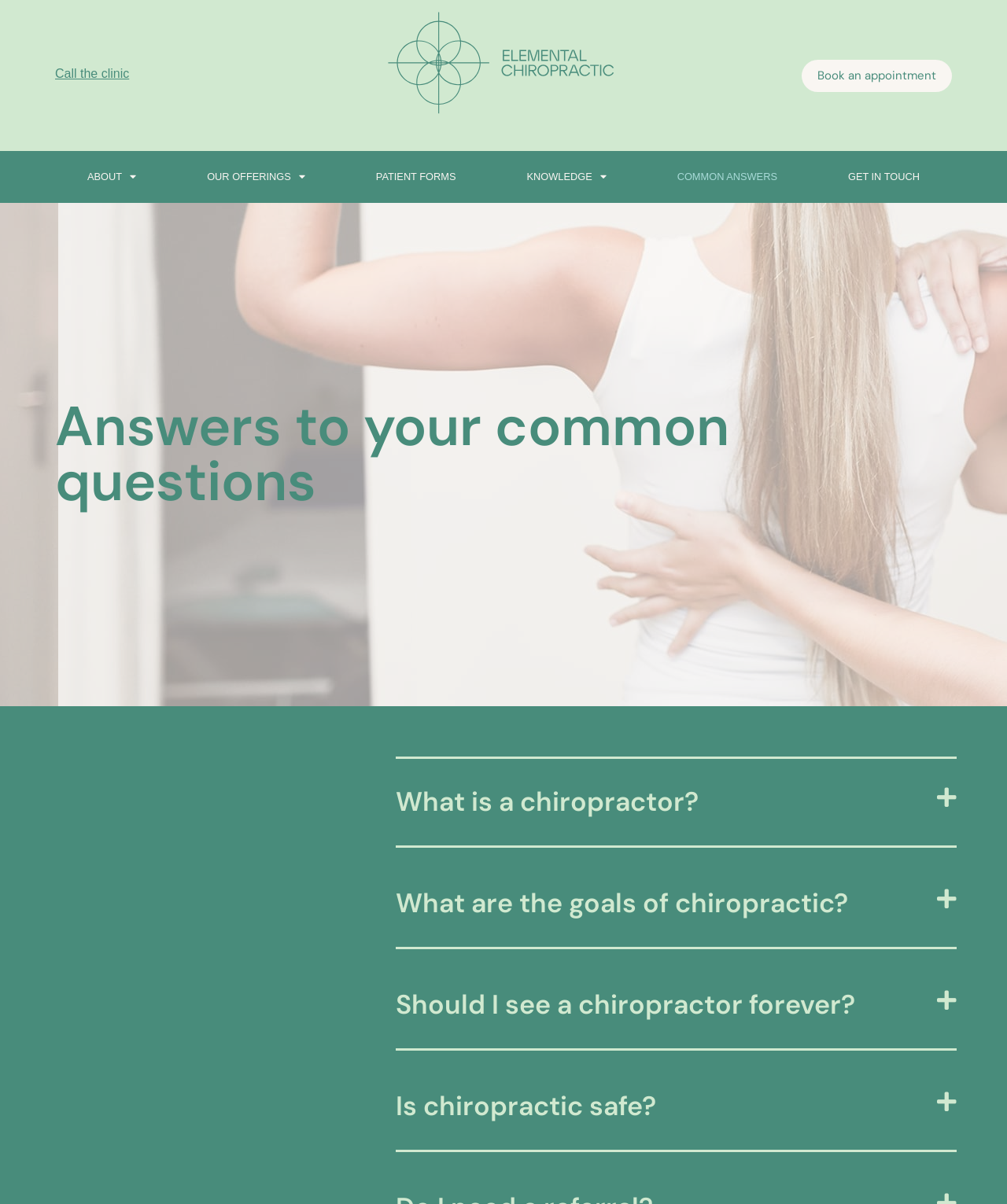How many links are there in the top navigation menu?
Provide a one-word or short-phrase answer based on the image.

6